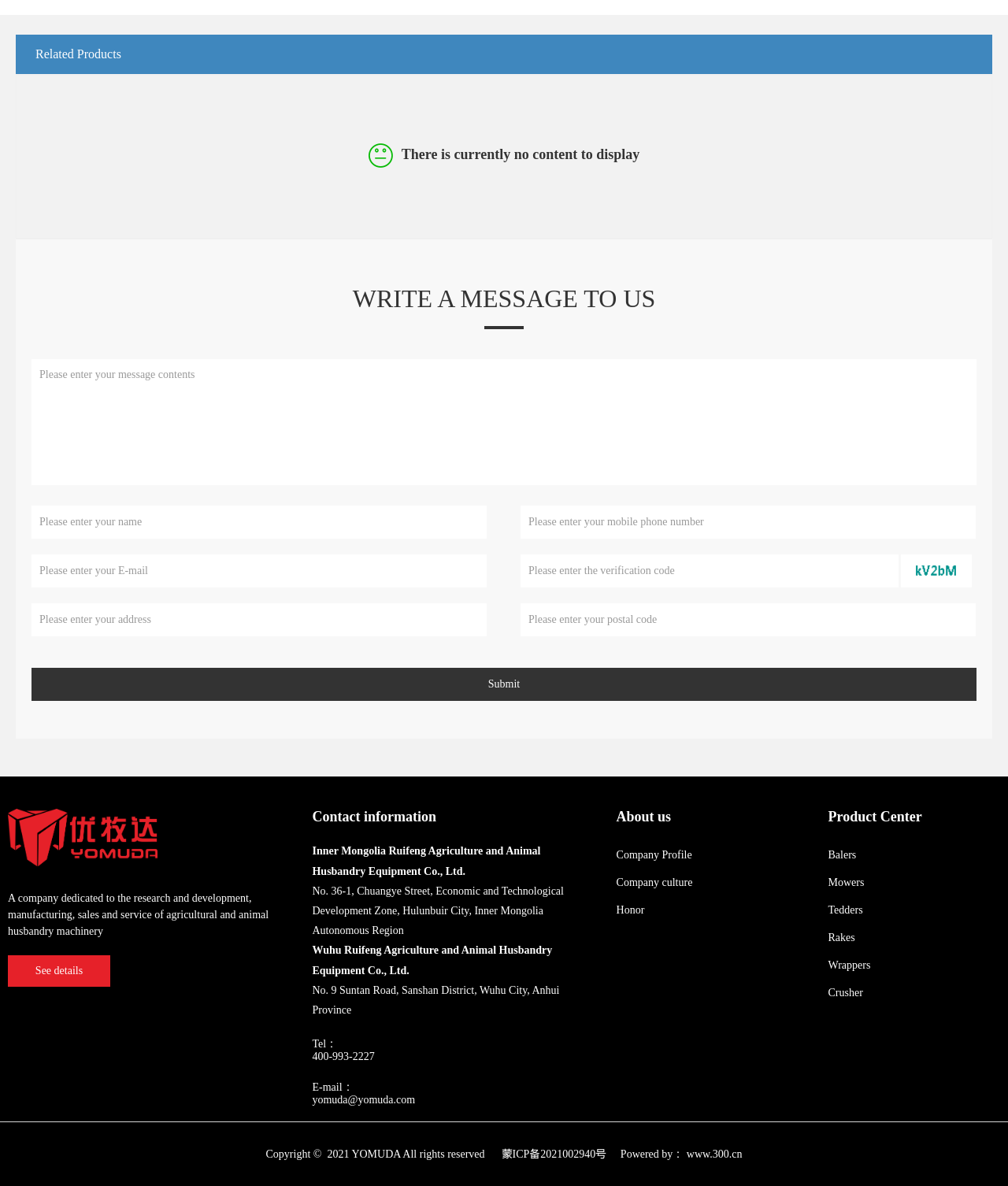Please specify the bounding box coordinates of the clickable region to carry out the following instruction: "See company details". The coordinates should be four float numbers between 0 and 1, in the format [left, top, right, bottom].

[0.008, 0.806, 0.109, 0.832]